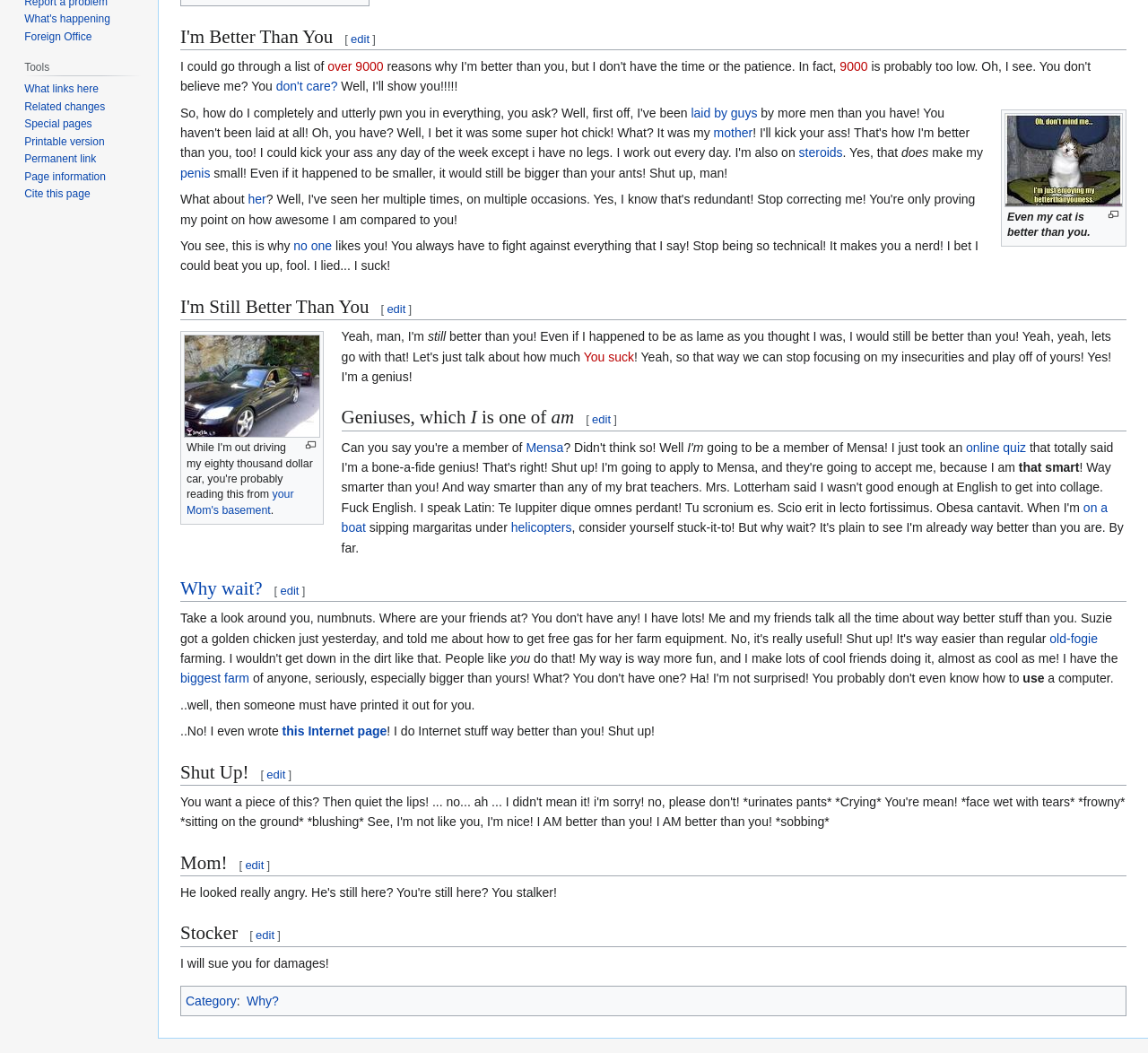Given the description of a UI element: "Category", identify the bounding box coordinates of the matching element in the webpage screenshot.

[0.162, 0.944, 0.206, 0.957]